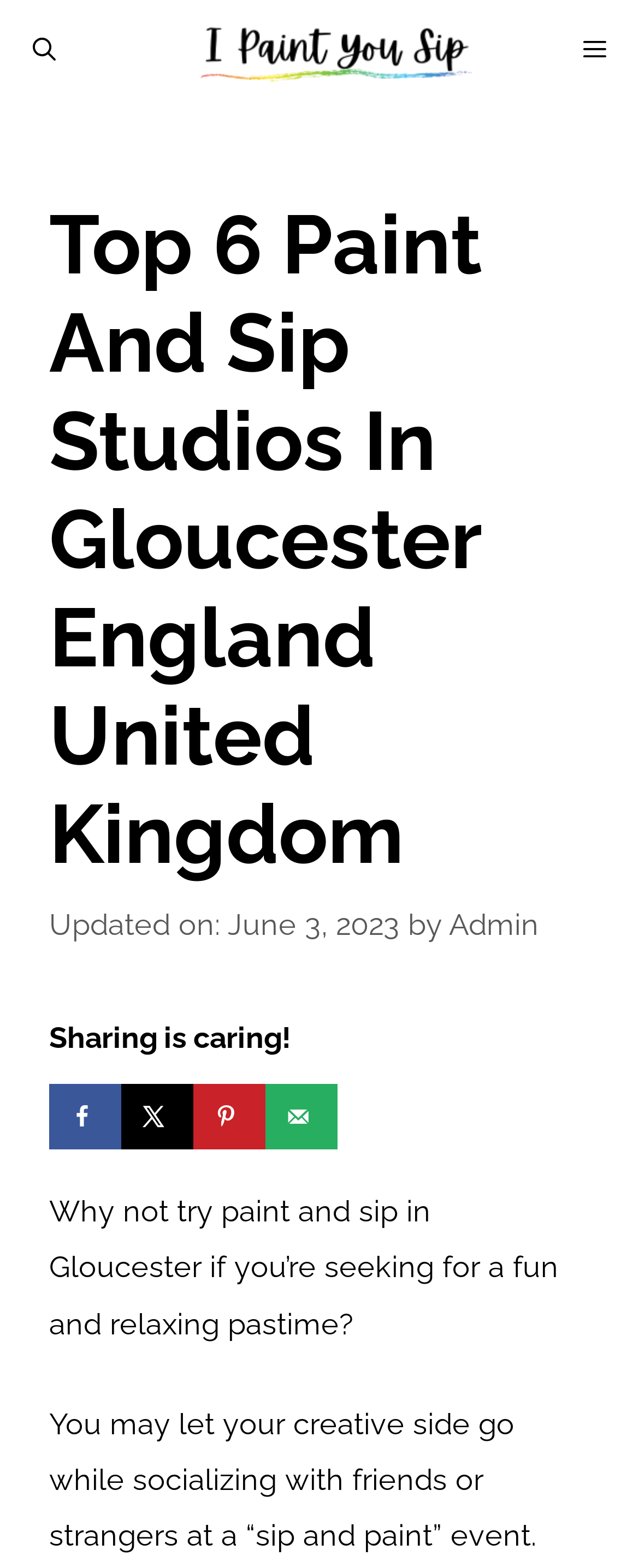Respond to the question below with a concise word or phrase:
What is the date of the last update?

June 3, 2023